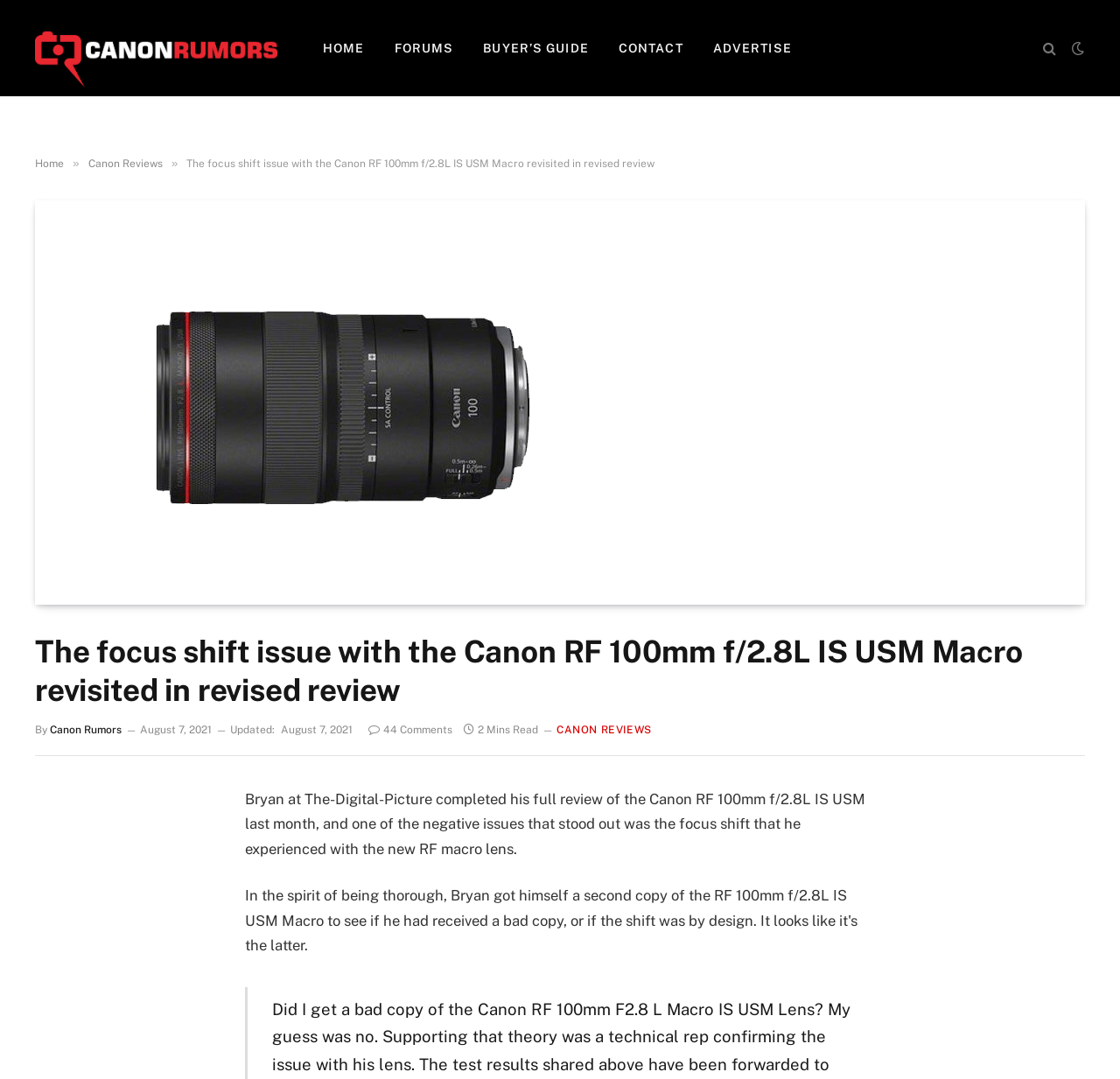Find the bounding box coordinates of the element I should click to carry out the following instruction: "Click on Canon Rumors".

[0.031, 0.0, 0.248, 0.089]